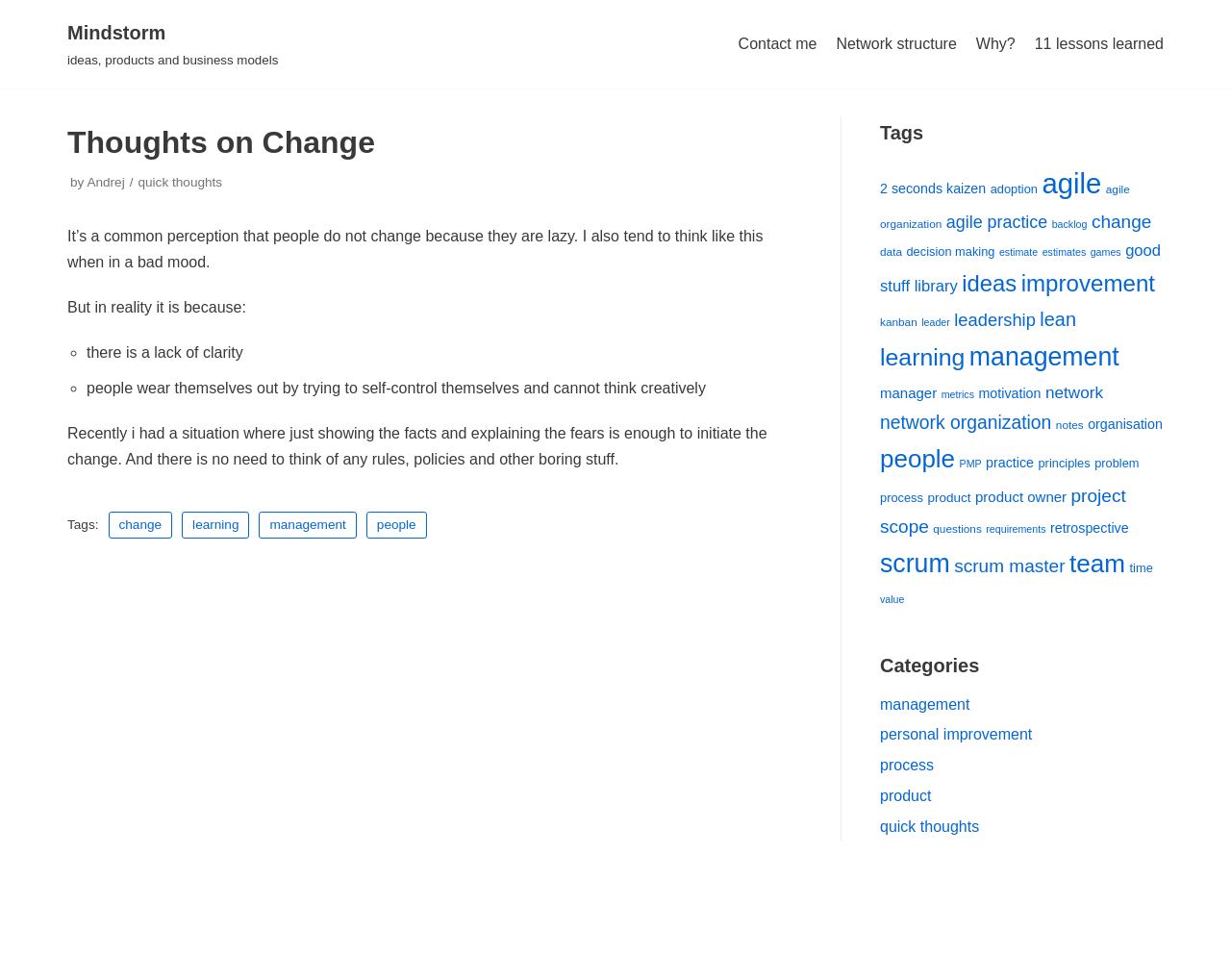Consider the image and give a detailed and elaborate answer to the question: 
What is the purpose of the 'Tags' section?

The 'Tags' section is used to categorize articles into different topics, making it easier for users to find related articles.